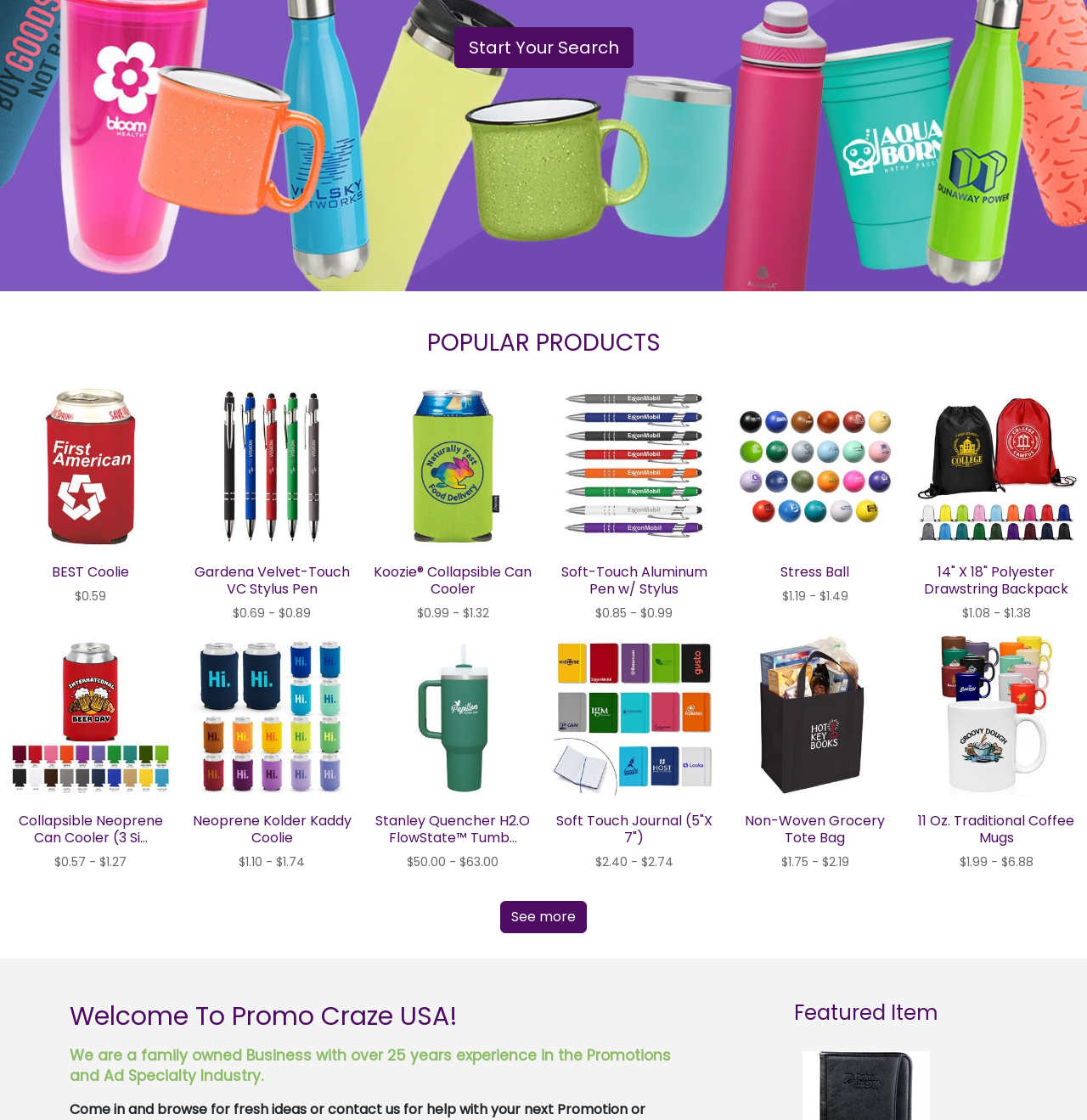Locate the bounding box for the described UI element: "Start Your Search". Ensure the coordinates are four float numbers between 0 and 1, formatted as [left, top, right, bottom].

[0.418, 0.024, 0.582, 0.061]